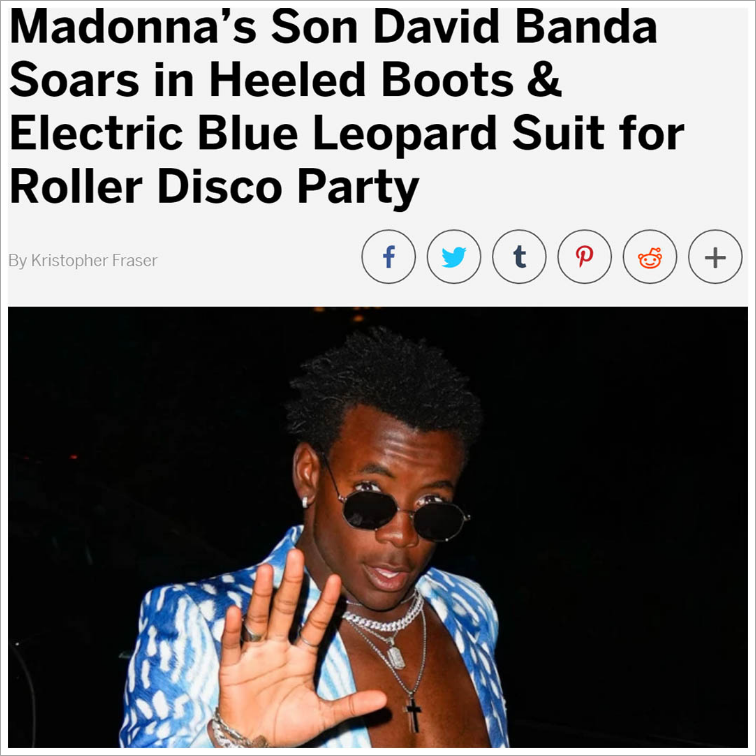Provide a one-word or one-phrase answer to the question:
What is David Banda doing with his hand?

Making a playful gesture